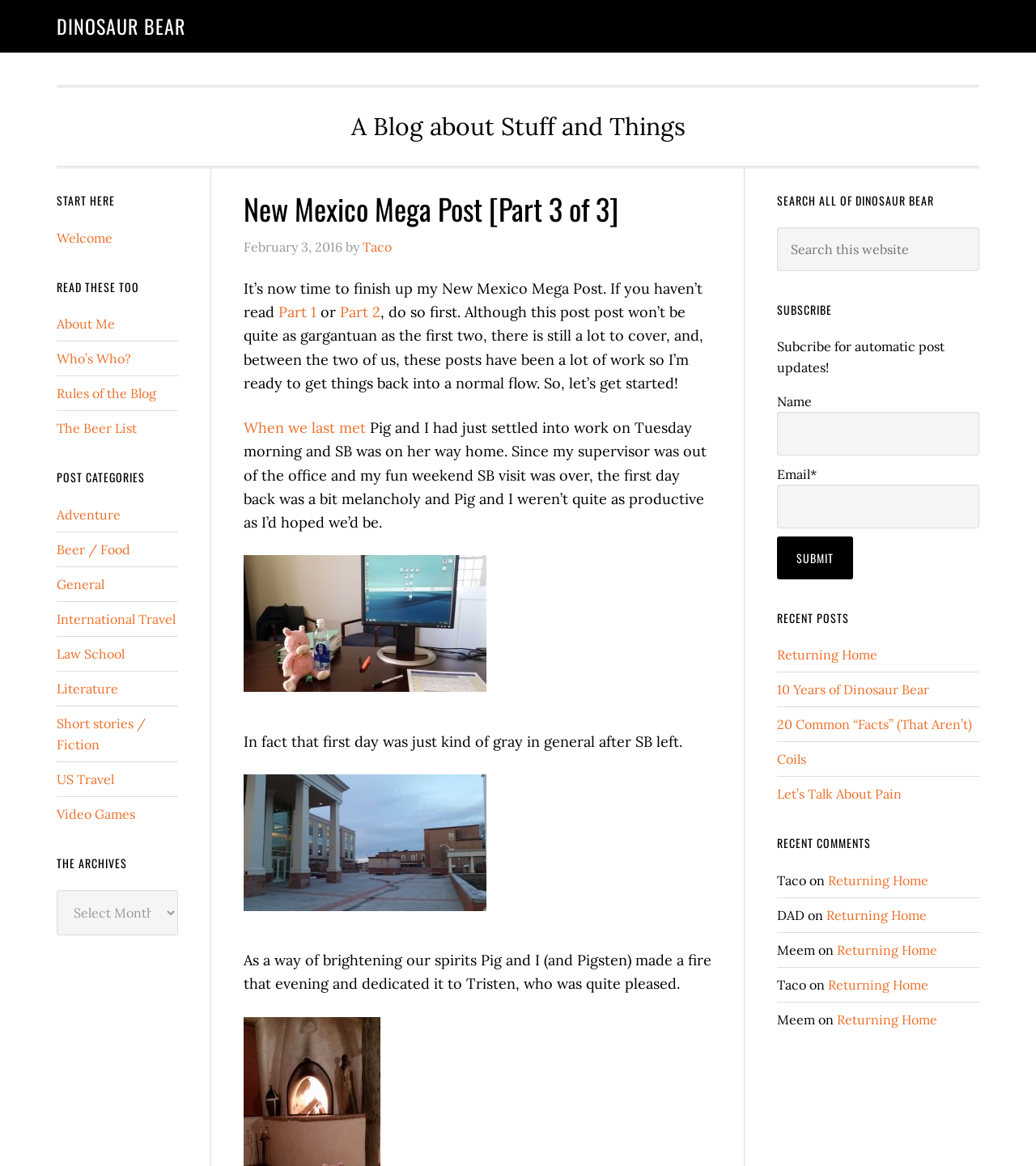Provide a brief response in the form of a single word or phrase:
Who is the author of this post?

Taco